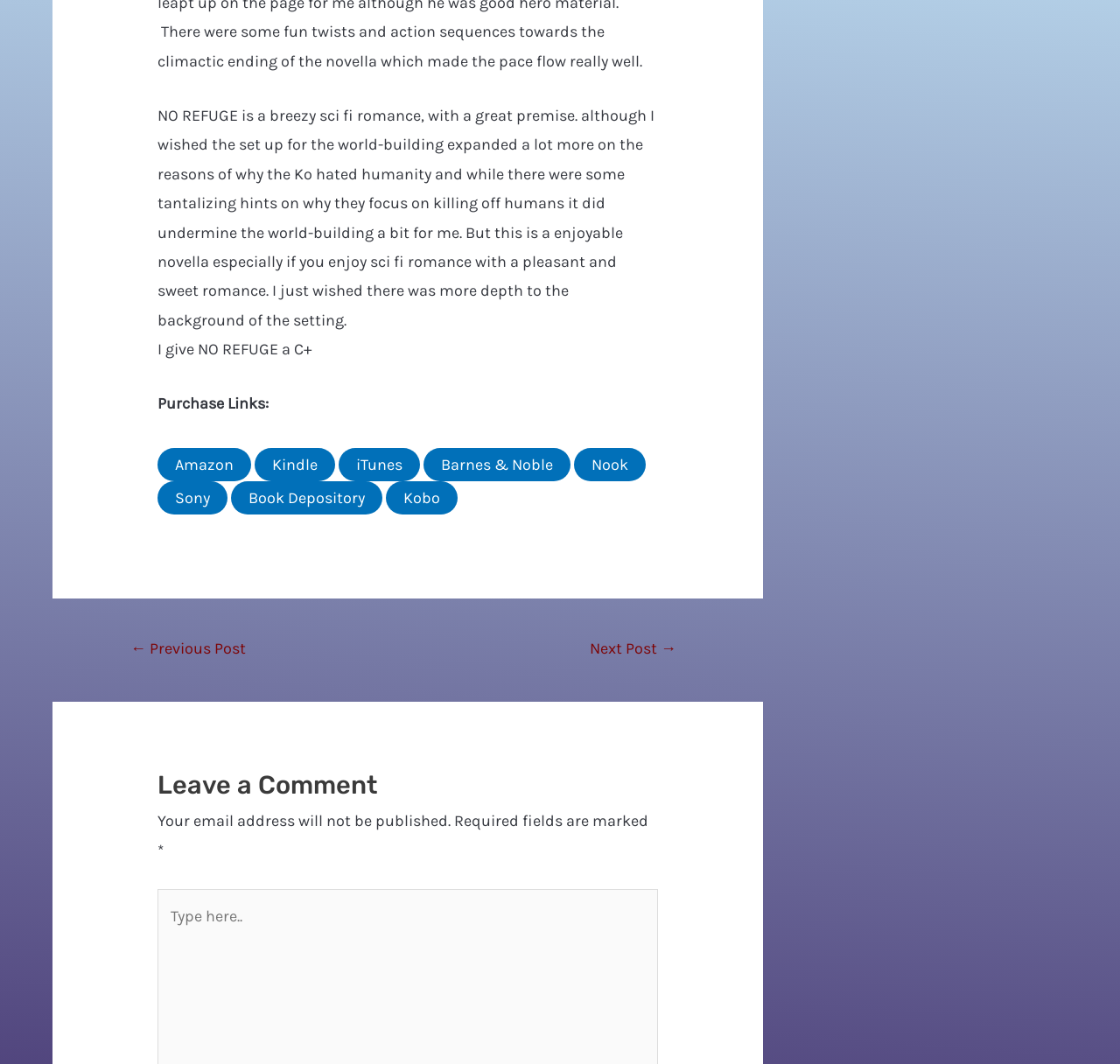How many purchase links are available?
Give a one-word or short phrase answer based on the image.

7